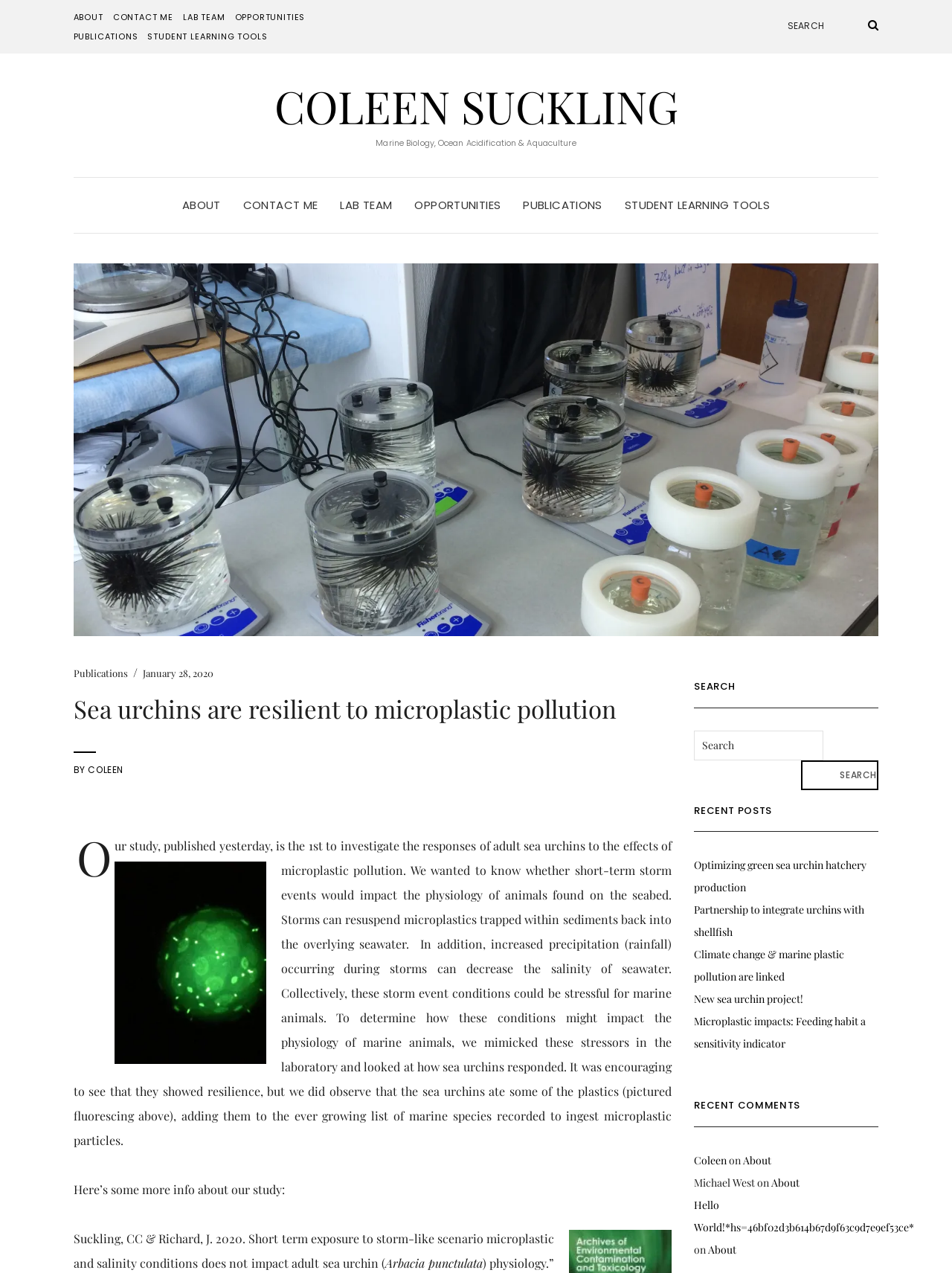Determine the heading of the webpage and extract its text content.

Sea urchins are resilient to microplastic pollution